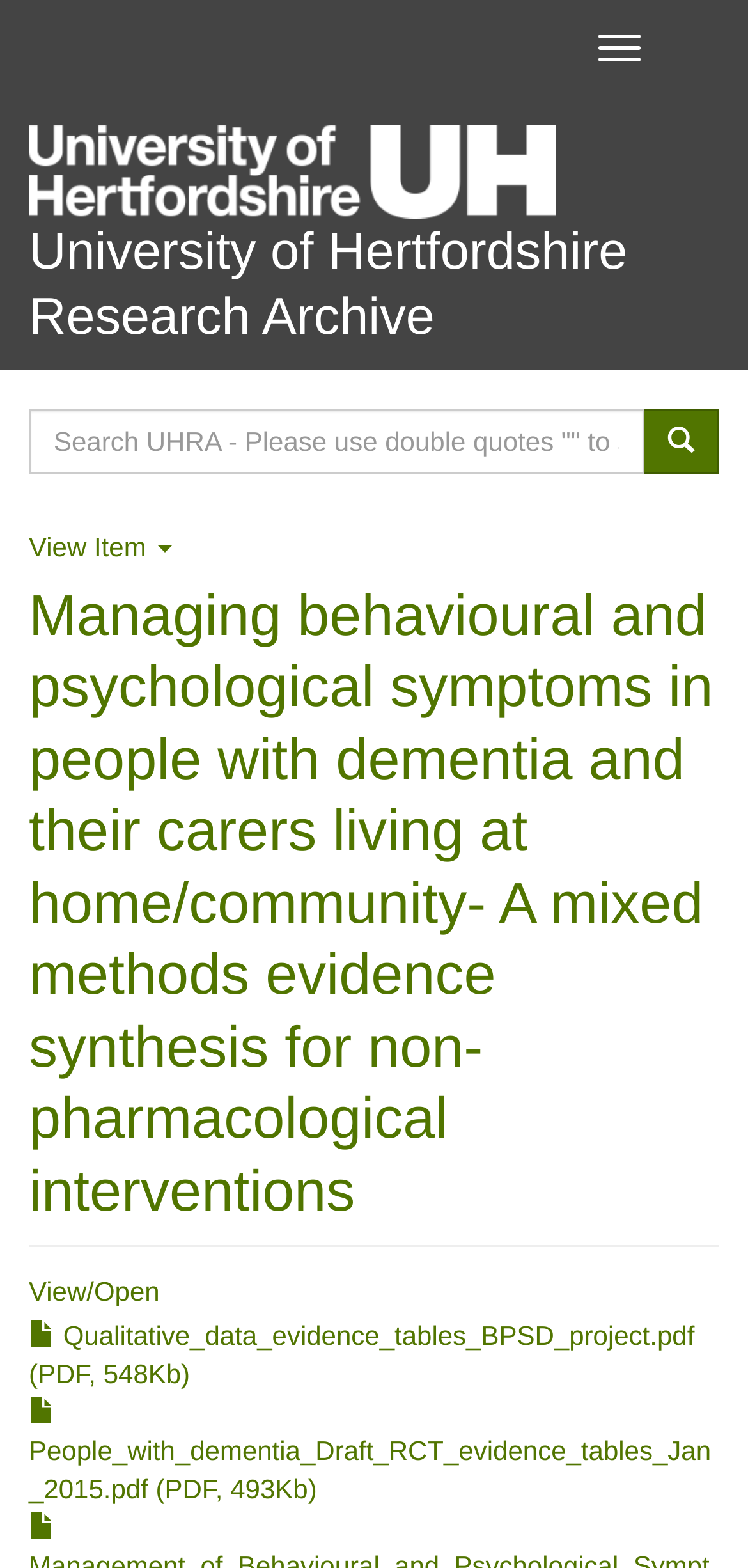Refer to the screenshot and answer the following question in detail:
What is the name of the university?

The name of the university can be found in the heading element 'University of Hertfordshire Research Archive' which is located at the top of the webpage.